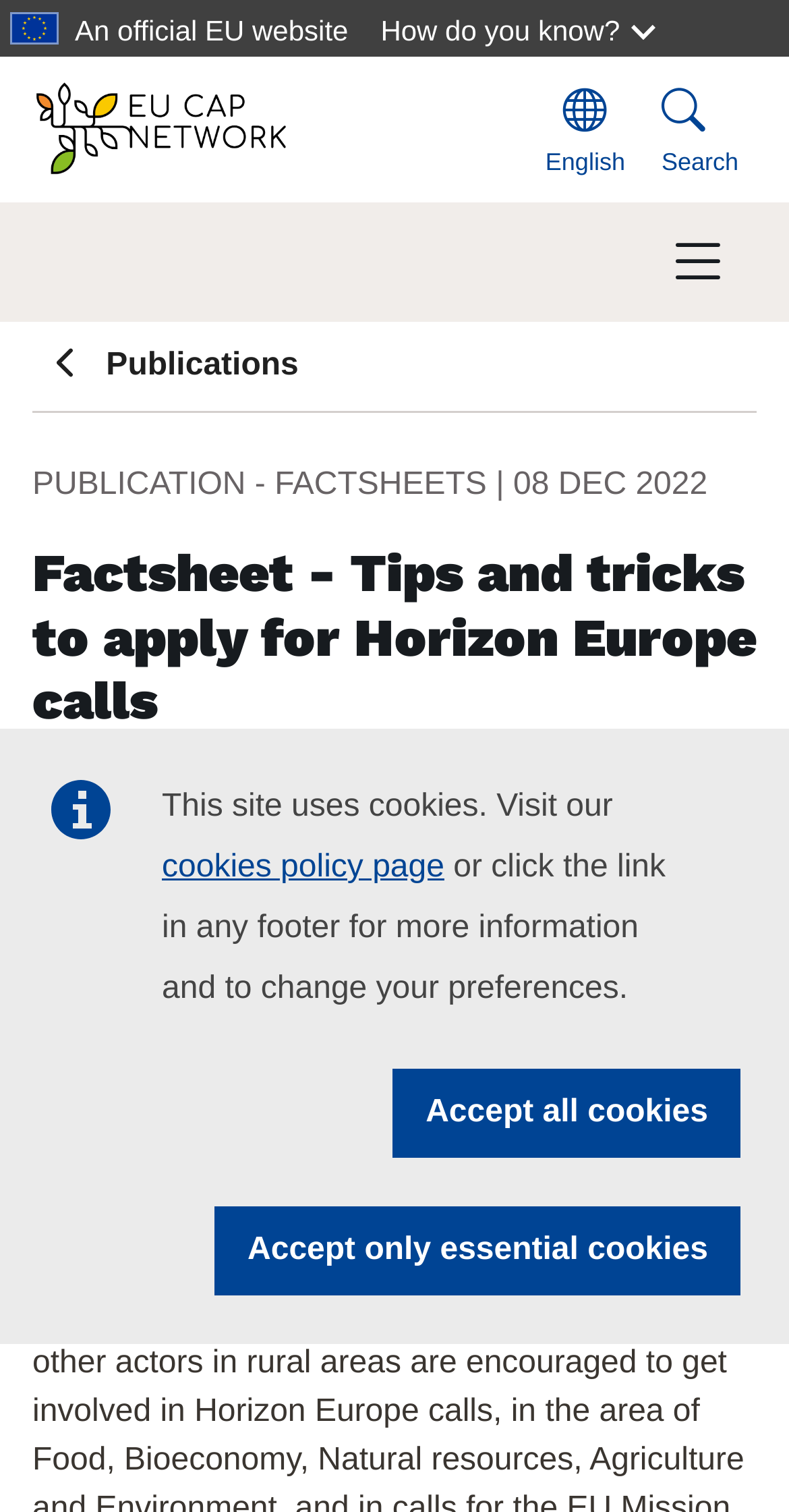Please identify the bounding box coordinates of the area that needs to be clicked to follow this instruction: "Download the factsheet".

[0.041, 0.739, 0.324, 0.8]